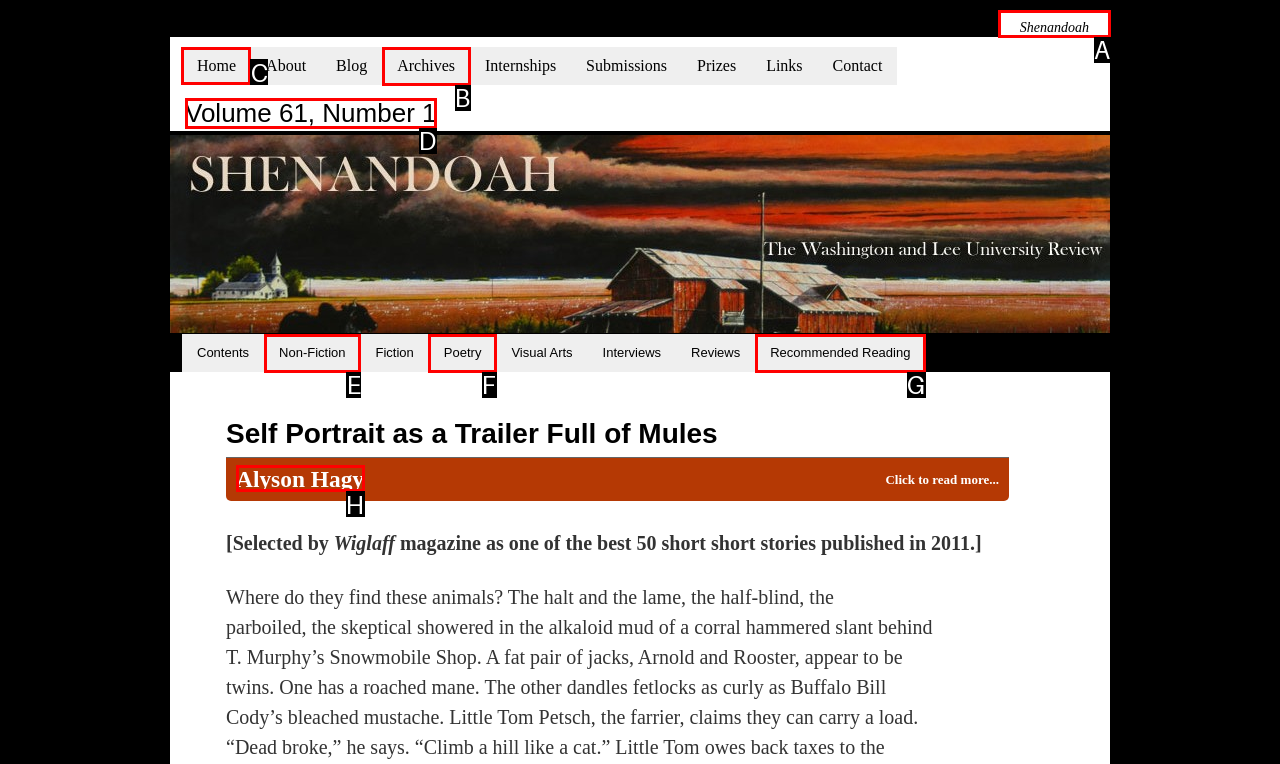Select the proper UI element to click in order to perform the following task: Go to the Home page. Indicate your choice with the letter of the appropriate option.

C